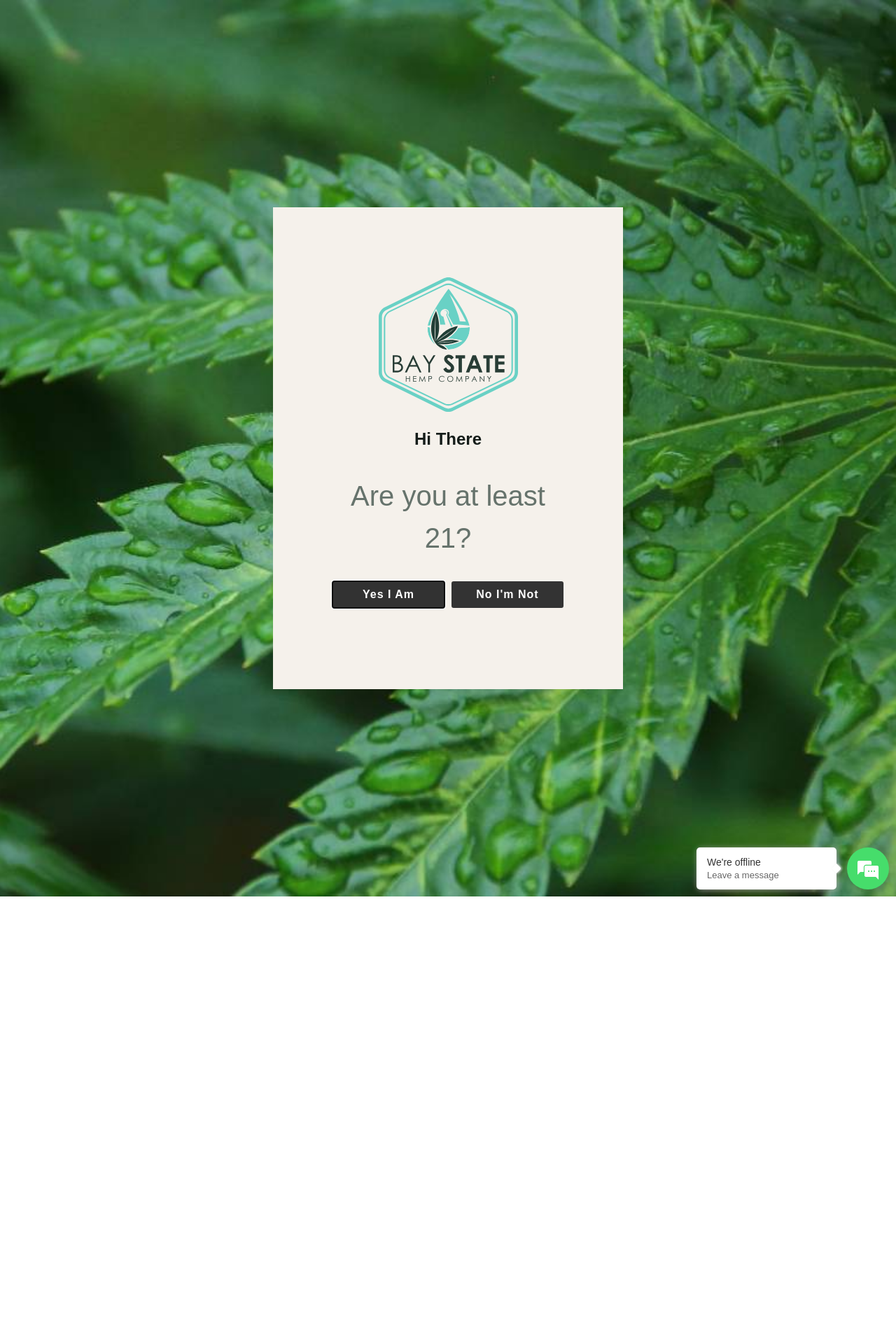Locate the bounding box of the UI element with the following description: "Product Manufacturers – Bulk Extracts".

[0.329, 0.112, 0.454, 0.144]